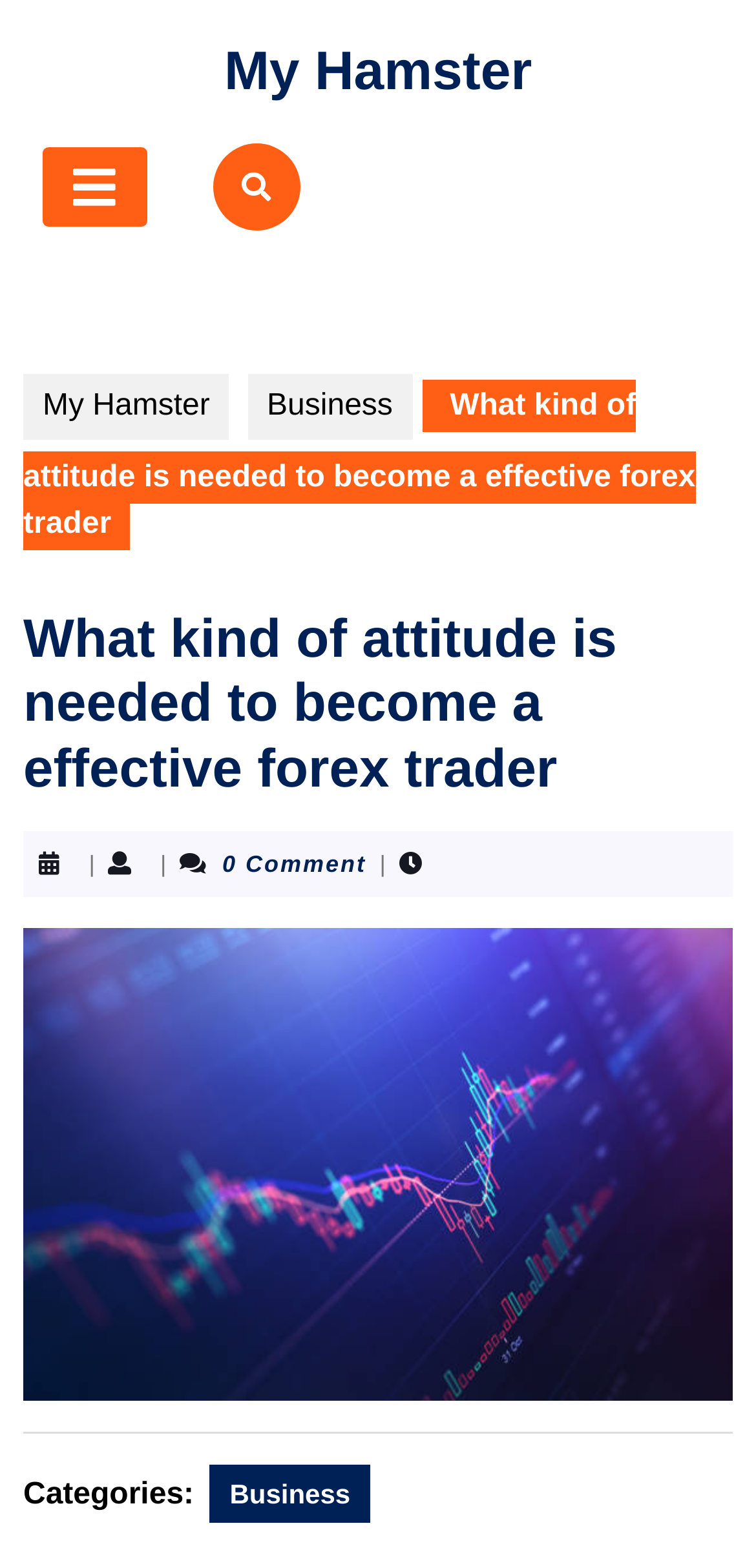Determine the bounding box coordinates for the HTML element mentioned in the following description: "My Hamster". The coordinates should be a list of four floats ranging from 0 to 1, represented as [left, top, right, bottom].

[0.296, 0.026, 0.703, 0.064]